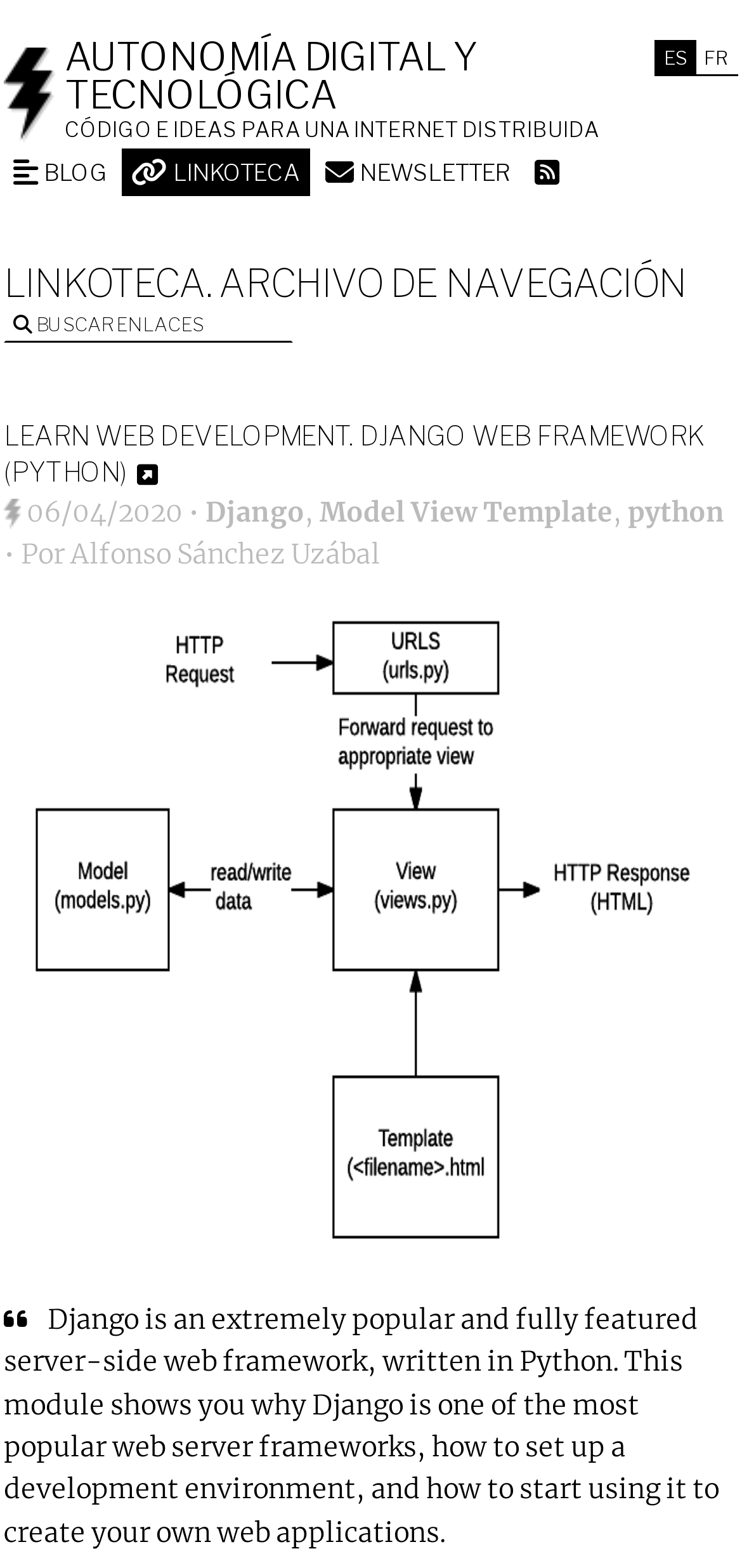Locate the bounding box coordinates of the clickable part needed for the task: "Switch to French language".

[0.936, 0.025, 0.995, 0.049]